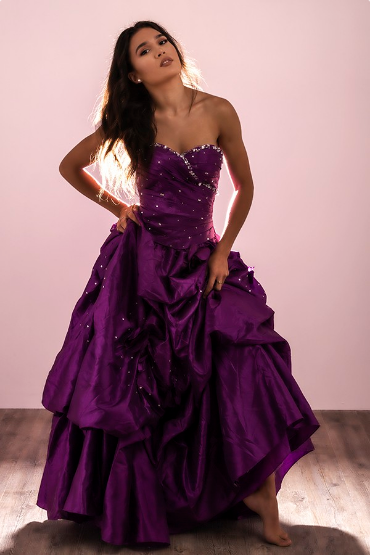Explain in detail what you see in the image.

The image features a glamorous model showcasing a stunning purple gown adorned with delicate embellishments. The dress, characterized by its strapless design and voluminous skirt, creates an eye-catching silhouette that flows beautifully. The model's posture conveys confidence, as she stands with one hand on her hip, exuding elegance against a soft pink backdrop. Her long hair cascades around her shoulders, enhancing the overall sophistication of the look. This photograph captures a moment in fashion that highlights the artistry and allure of model photography, emphasizing both the garment and the model’s ability to embody grace and poise.